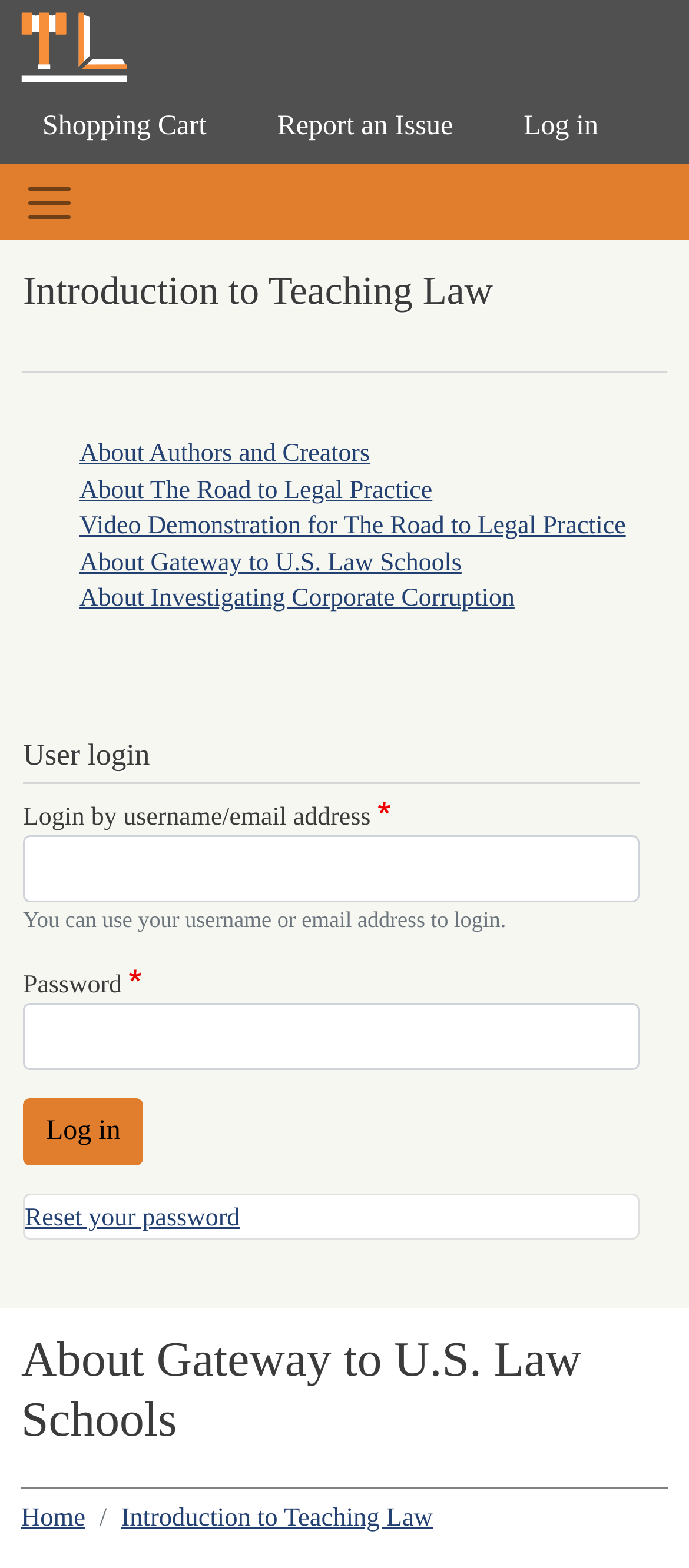From the image, can you give a detailed response to the question below:
What is the purpose of the 'Toggle navigation' button?

The 'Toggle navigation' button is located in the primary navigation section and has a bounding box coordinate of [0.0, 0.107, 0.144, 0.152]. Its purpose is to collapse the navigation menu, allowing users to hide or show the navigation options.